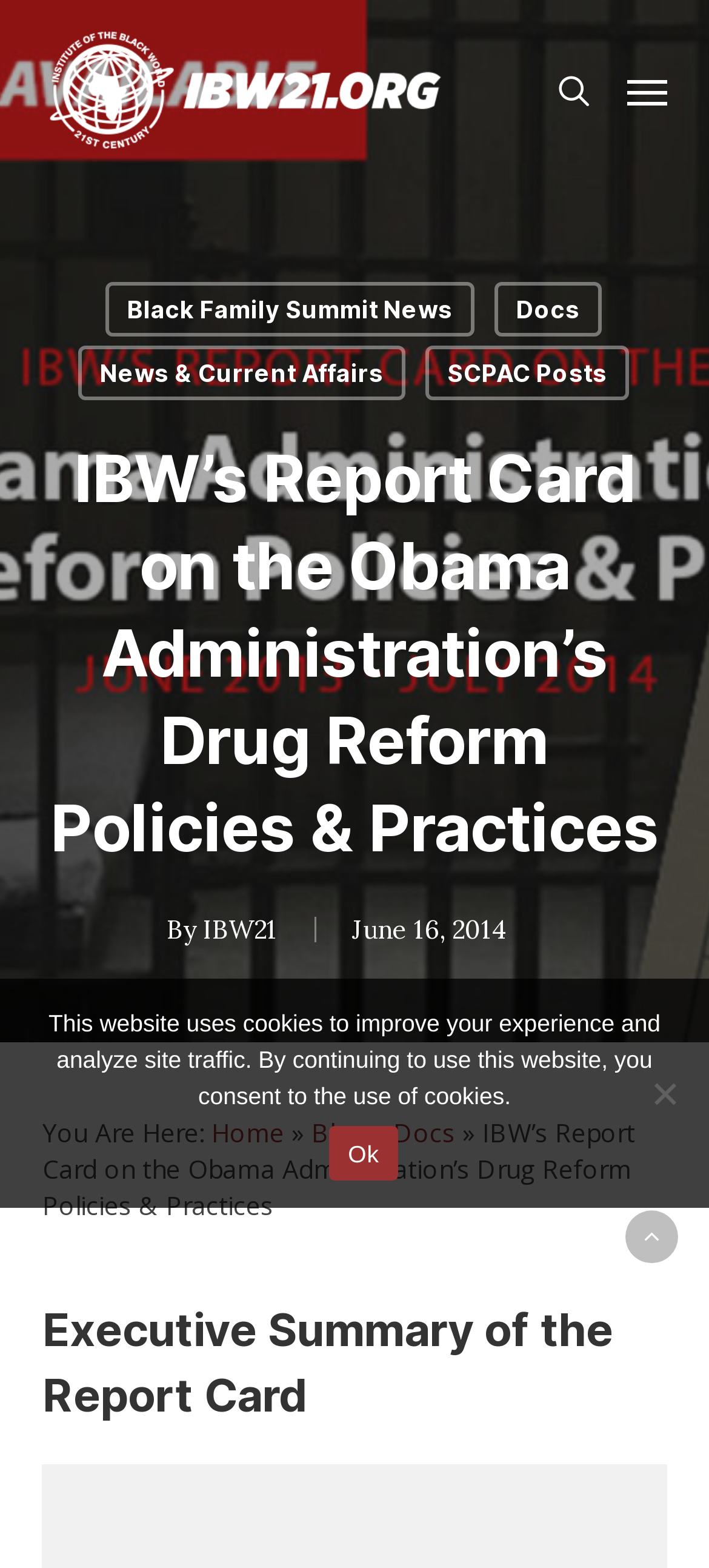Extract the bounding box coordinates of the UI element described by: "Home". The coordinates should include four float numbers ranging from 0 to 1, e.g., [left, top, right, bottom].

[0.298, 0.711, 0.401, 0.733]